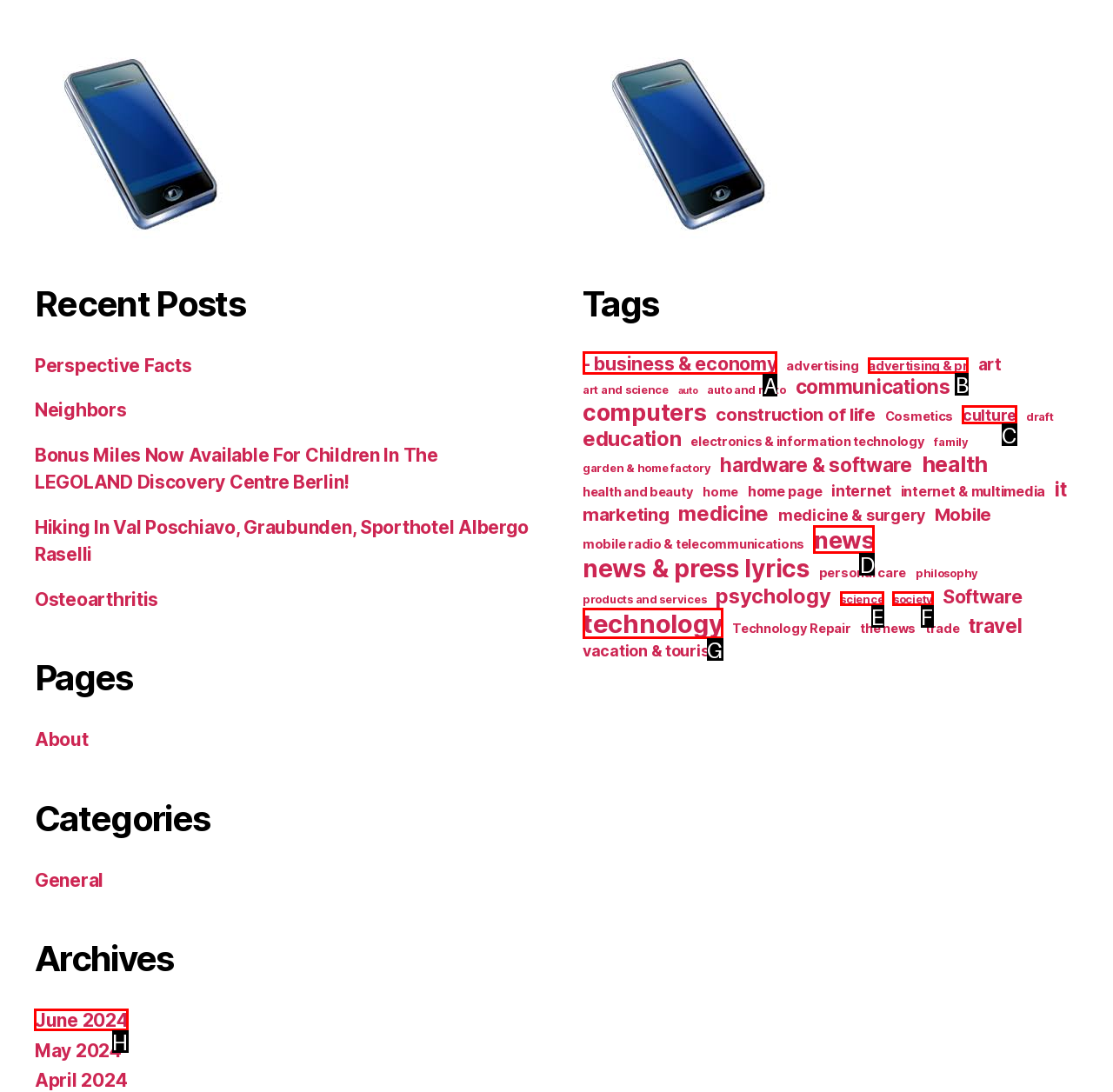Select the HTML element that needs to be clicked to perform the task: Click on the 'ARIN' link. Reply with the letter of the chosen option.

None